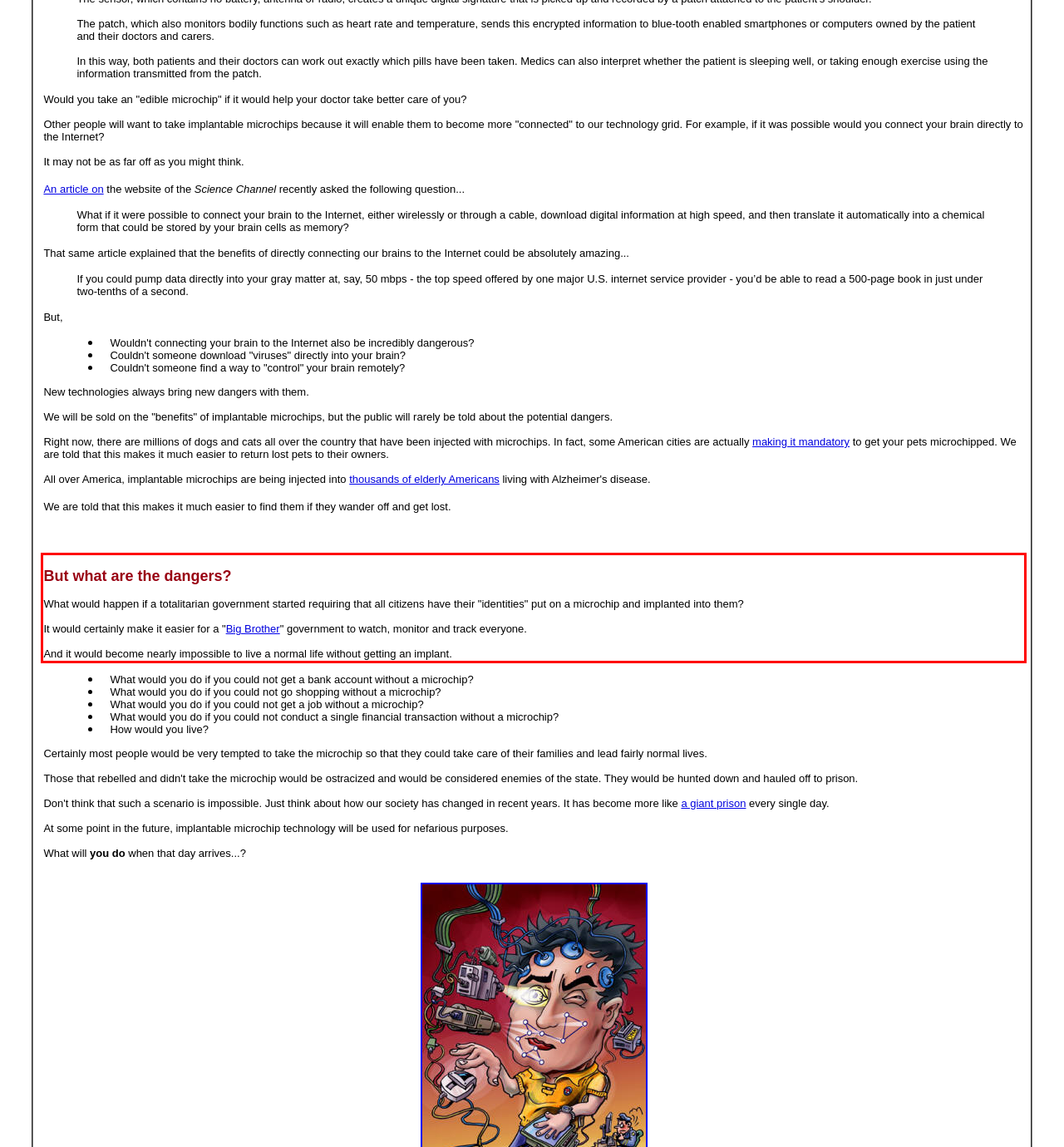Please extract the text content from the UI element enclosed by the red rectangle in the screenshot.

But what are the dangers? What would happen if a totalitarian government started requiring that all citizens have their "identities" put on a microchip and implanted into them? It would certainly make it easier for a "Big Brother" government to watch, monitor and track everyone. And it would become nearly impossible to live a normal life without getting an implant.